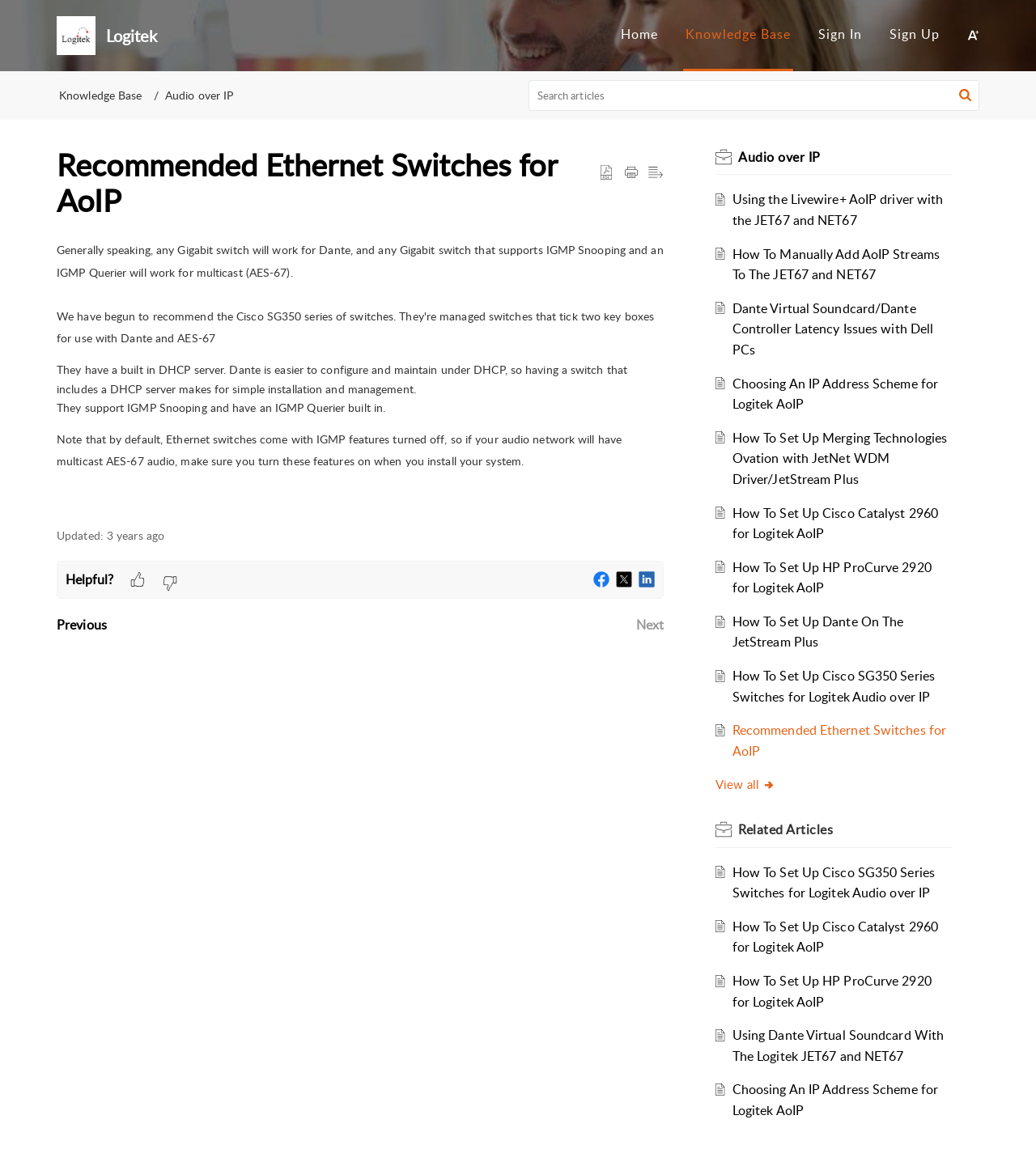What is the topic of the article 'Using the Livewire+ AoIP driver with the JET67 and NET67'?
Using the visual information, respond with a single word or phrase.

Audio over IP